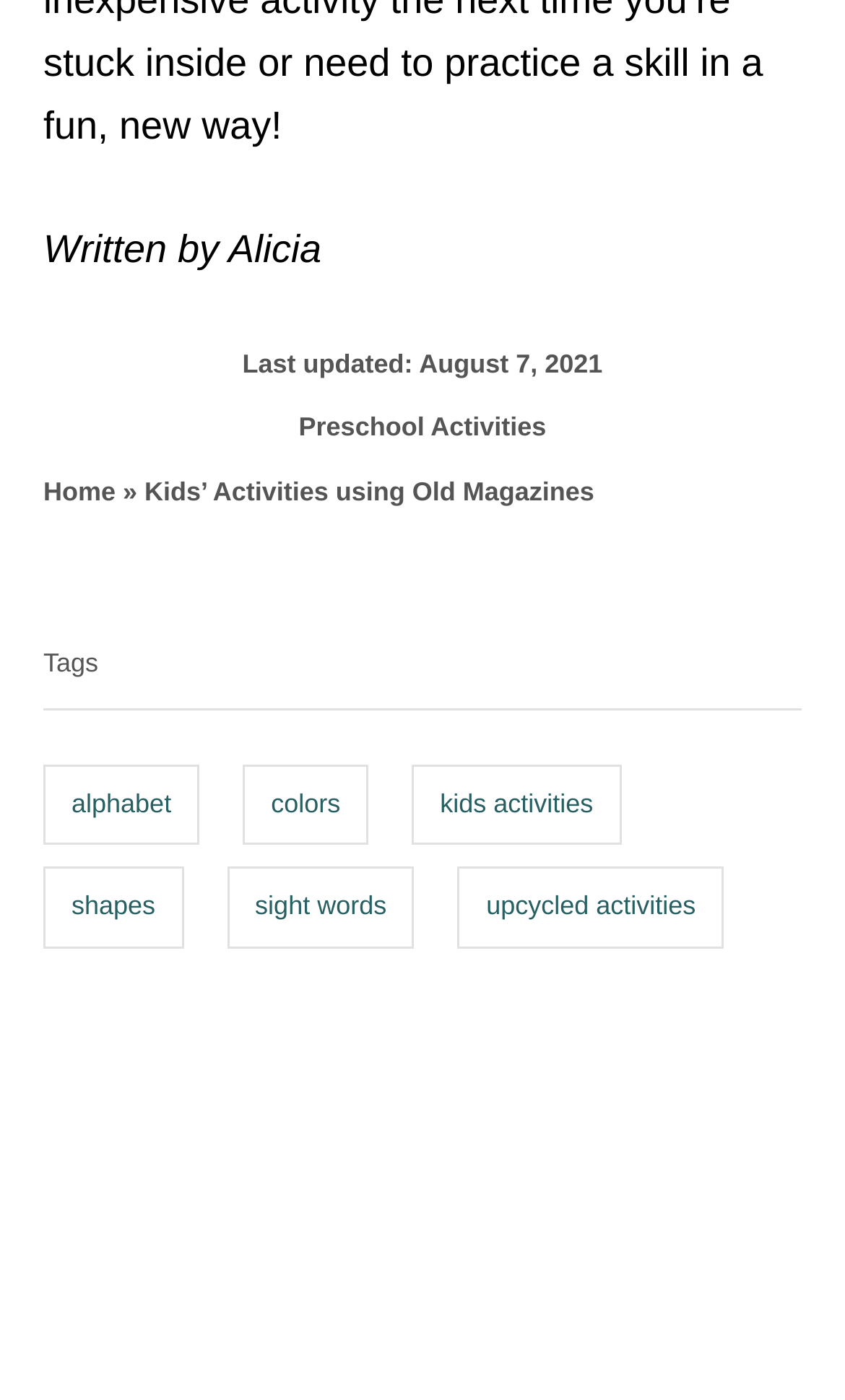Bounding box coordinates must be specified in the format (top-left x, top-left y, bottom-right x, bottom-right y). All values should be floating point numbers between 0 and 1. What are the bounding box coordinates of the UI element described as: News Feed

None